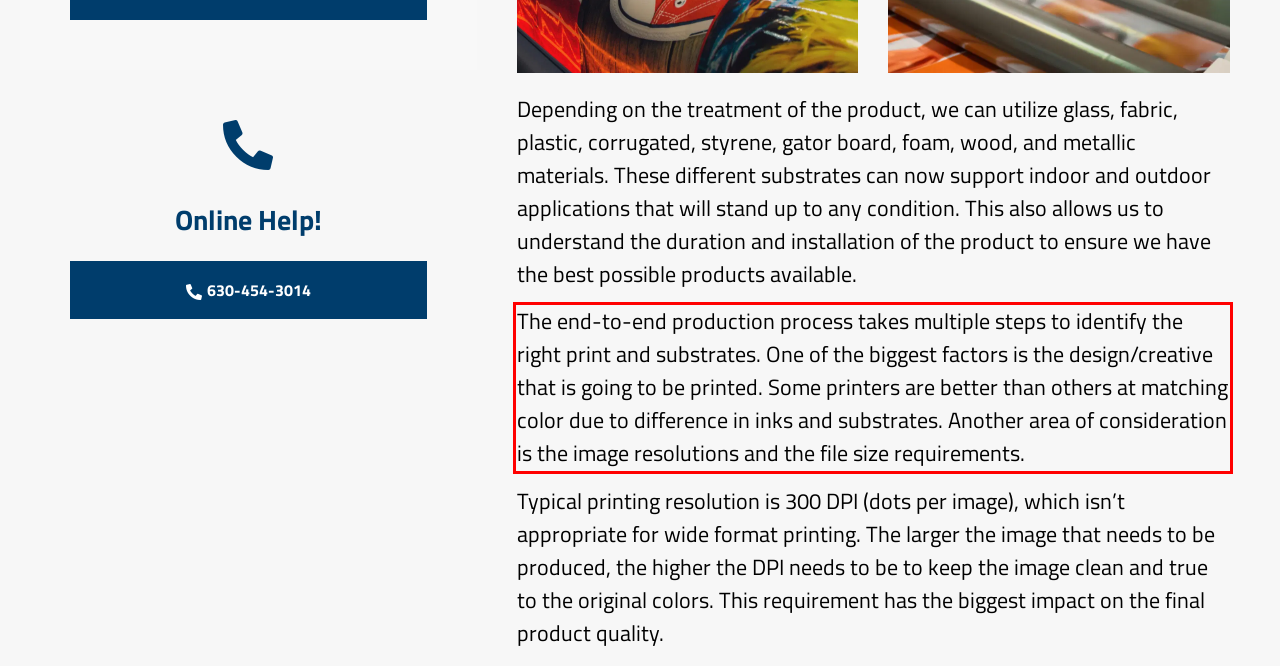You are provided with a screenshot of a webpage featuring a red rectangle bounding box. Extract the text content within this red bounding box using OCR.

The end-to-end production process takes multiple steps to identify the right print and substrates. One of the biggest factors is the design/creative that is going to be printed. Some printers are better than others at matching color due to difference in inks and substrates. Another area of consideration is the image resolutions and the file size requirements.